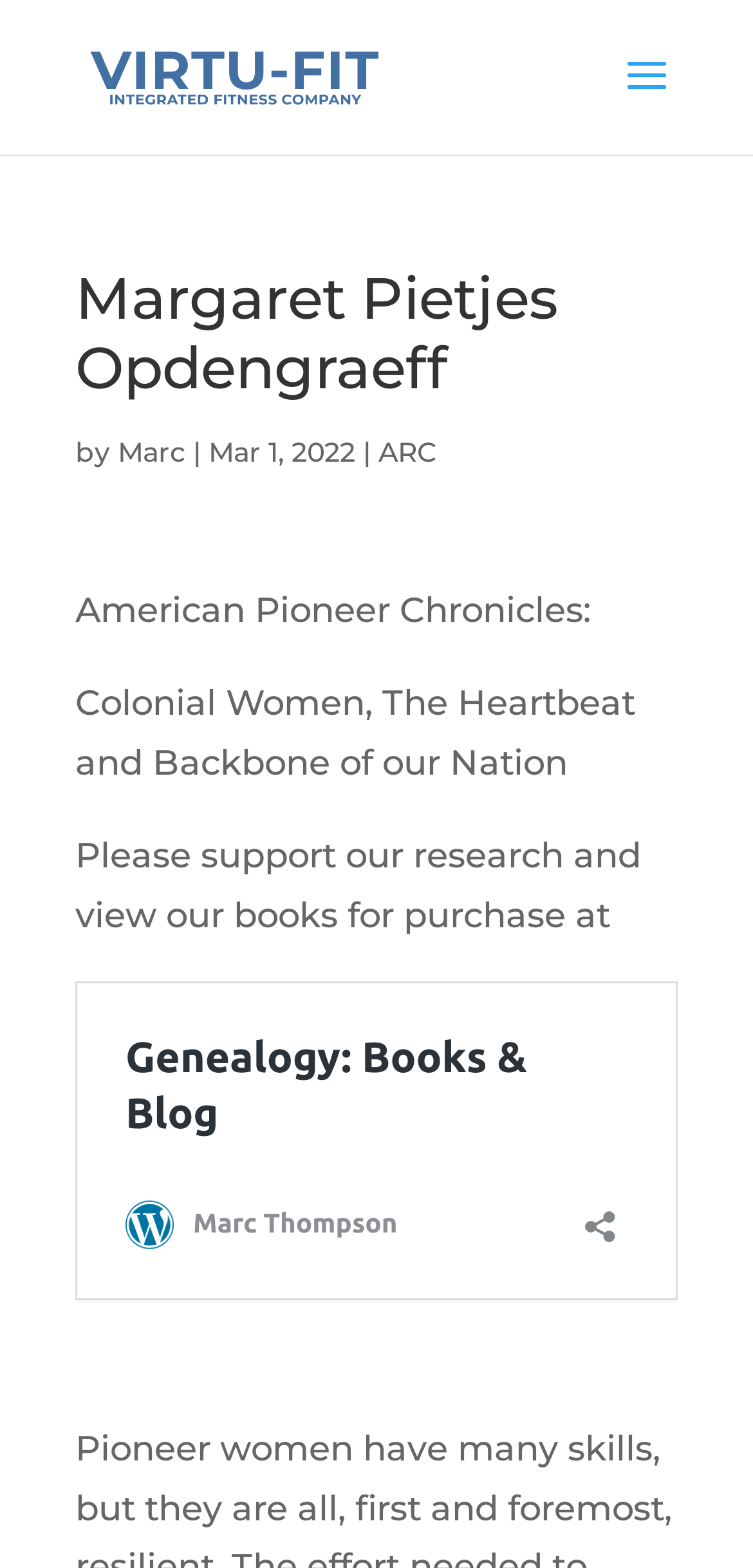Provide a brief response to the question below using one word or phrase:
What is the name of the author?

Marc Thompson